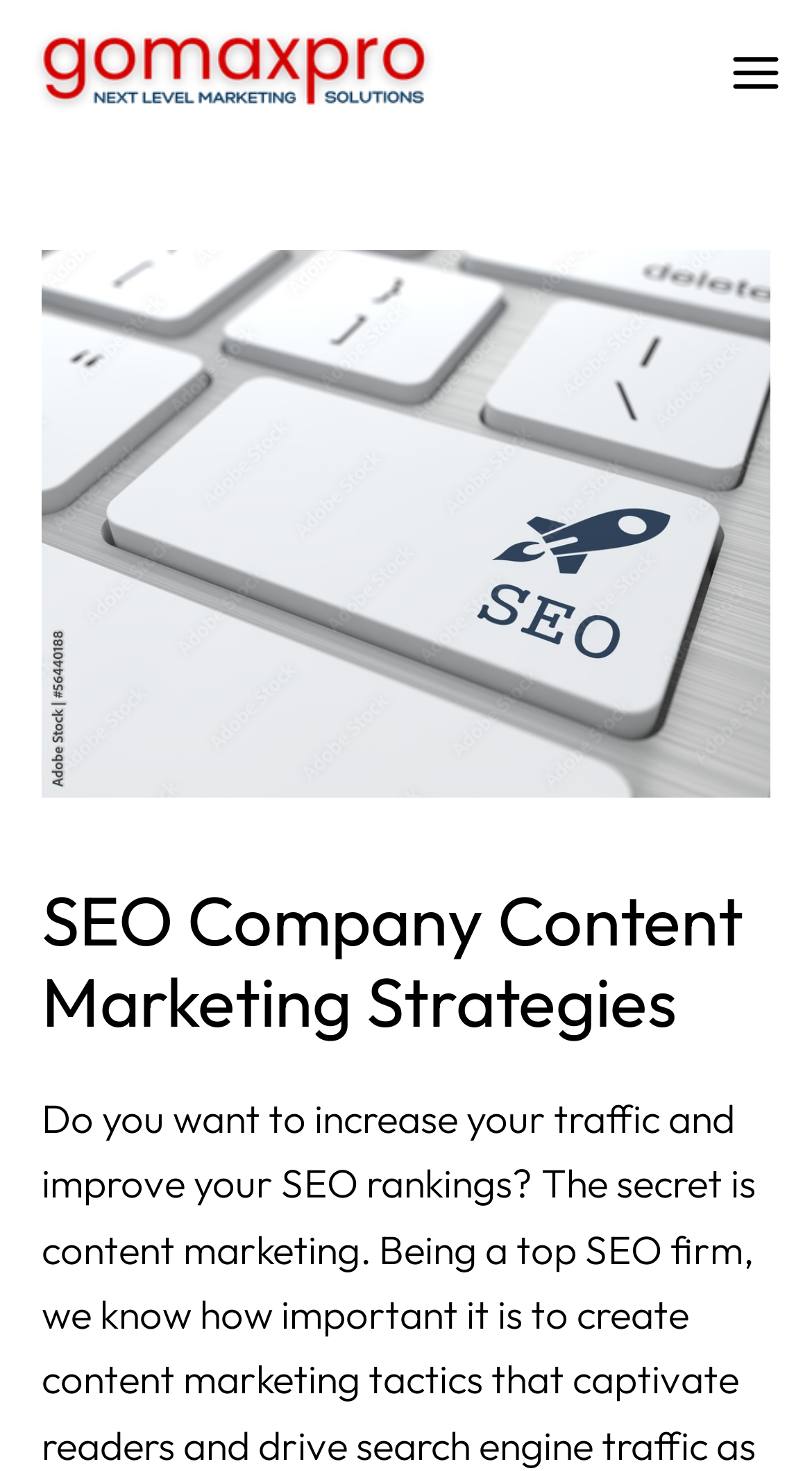How many images are on the webpage?
Look at the image and answer with only one word or phrase.

3